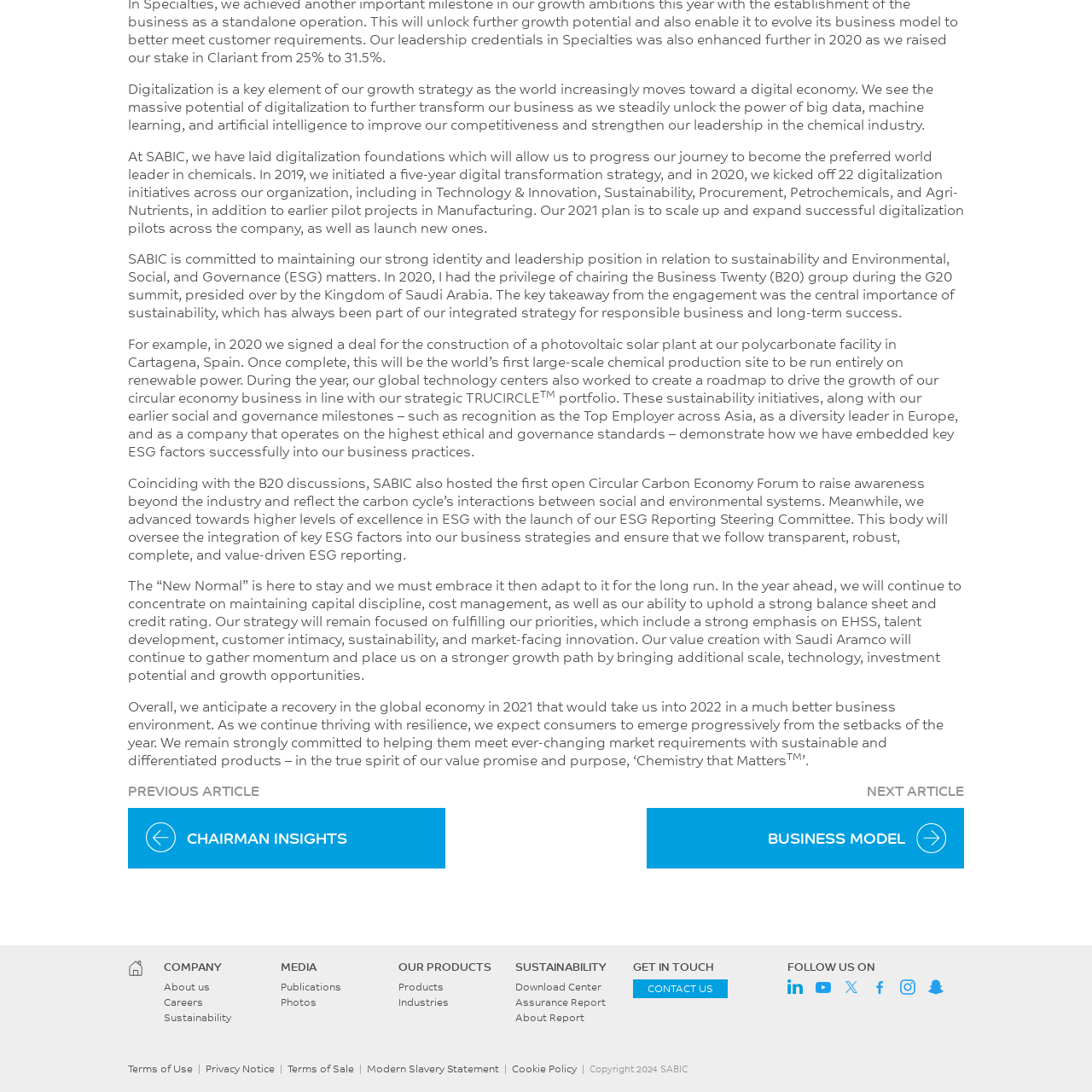Identify the bounding box coordinates for the UI element described by the following text: "Assurance Report". Provide the coordinates as four float numbers between 0 and 1, in the format [left, top, right, bottom].

[0.472, 0.912, 0.555, 0.923]